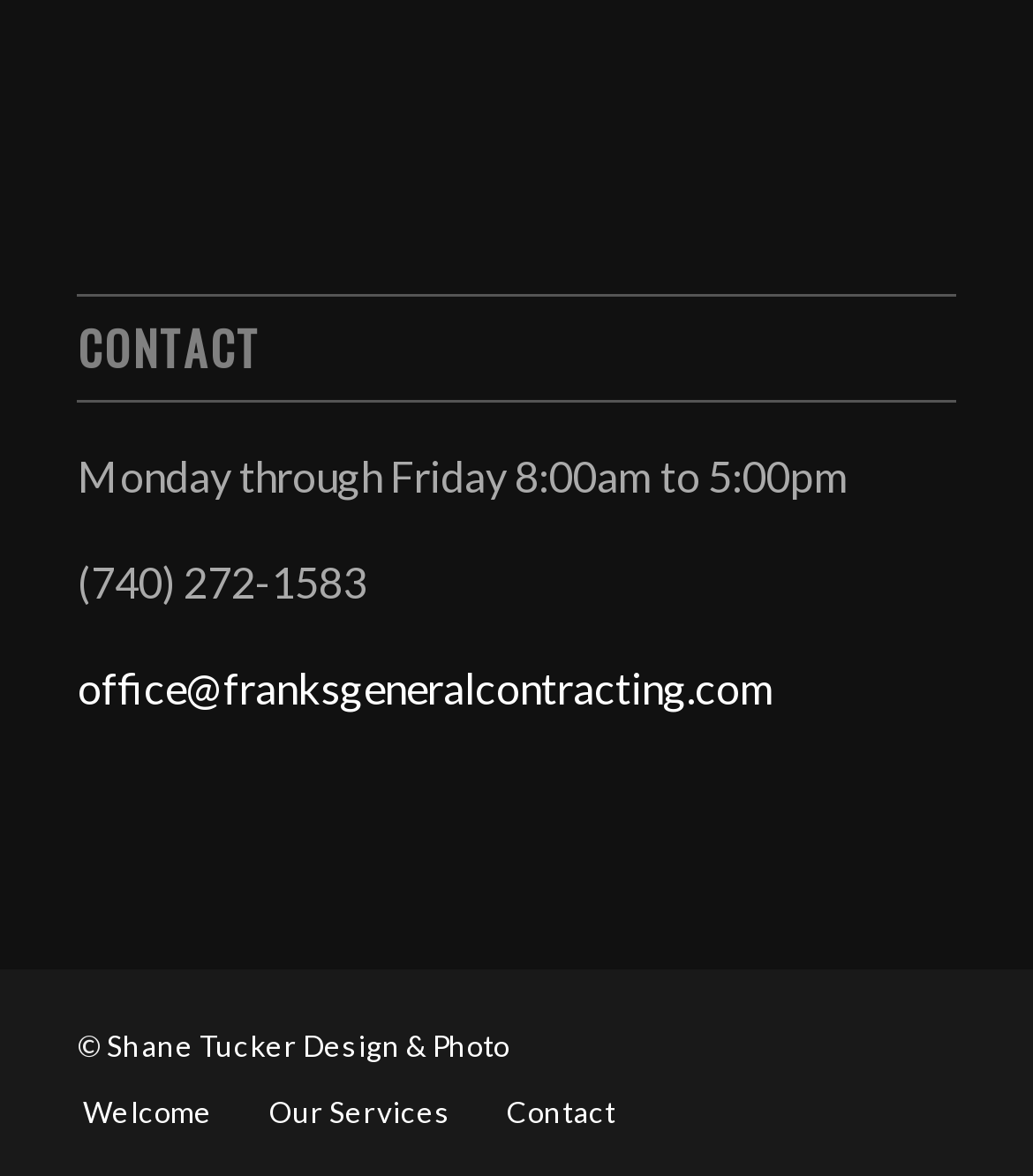Determine the bounding box coordinates for the UI element matching this description: "office@franksgeneralcontracting.com".

[0.075, 0.563, 0.749, 0.606]